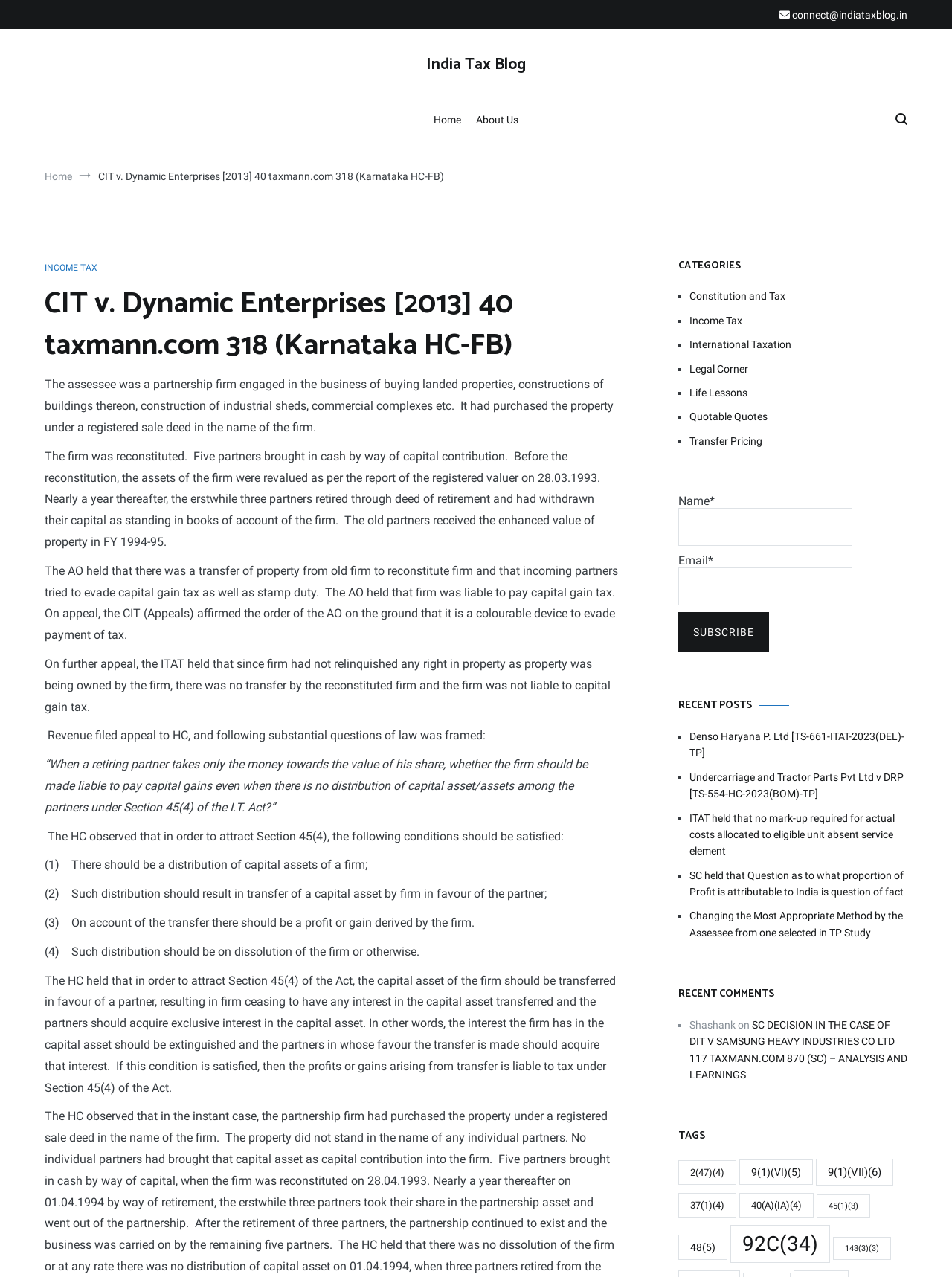Extract the bounding box coordinates of the UI element described by: "name="comment" placeholder="Your Comment"". The coordinates should include four float numbers ranging from 0 to 1, e.g., [left, top, right, bottom].

None